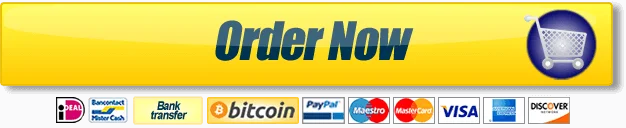Please respond to the question using a single word or phrase:
What is the purpose of the shopping cart icon?

Suggesting a shopping context